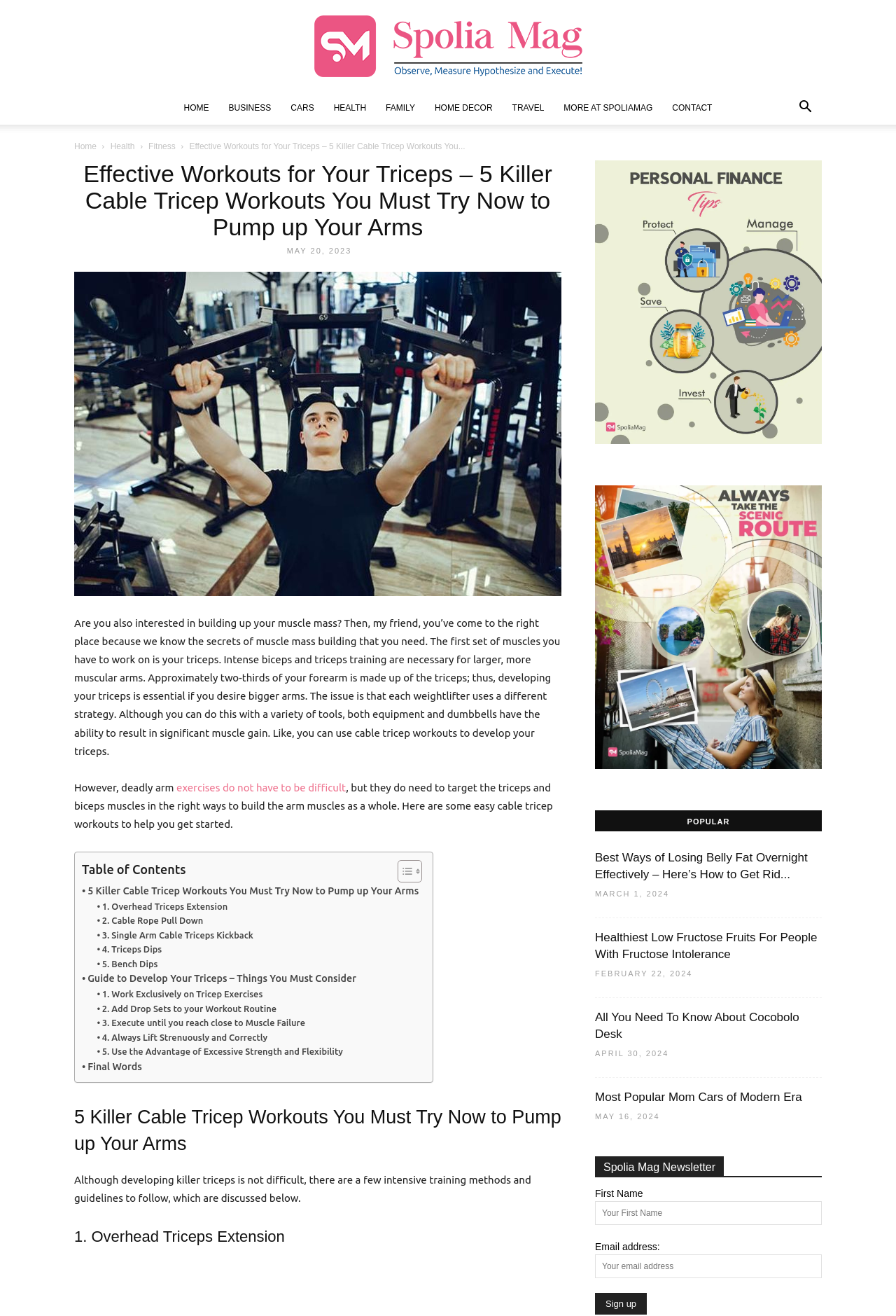Identify the bounding box coordinates of the region I need to click to complete this instruction: "Search for something".

[0.88, 0.078, 0.917, 0.087]